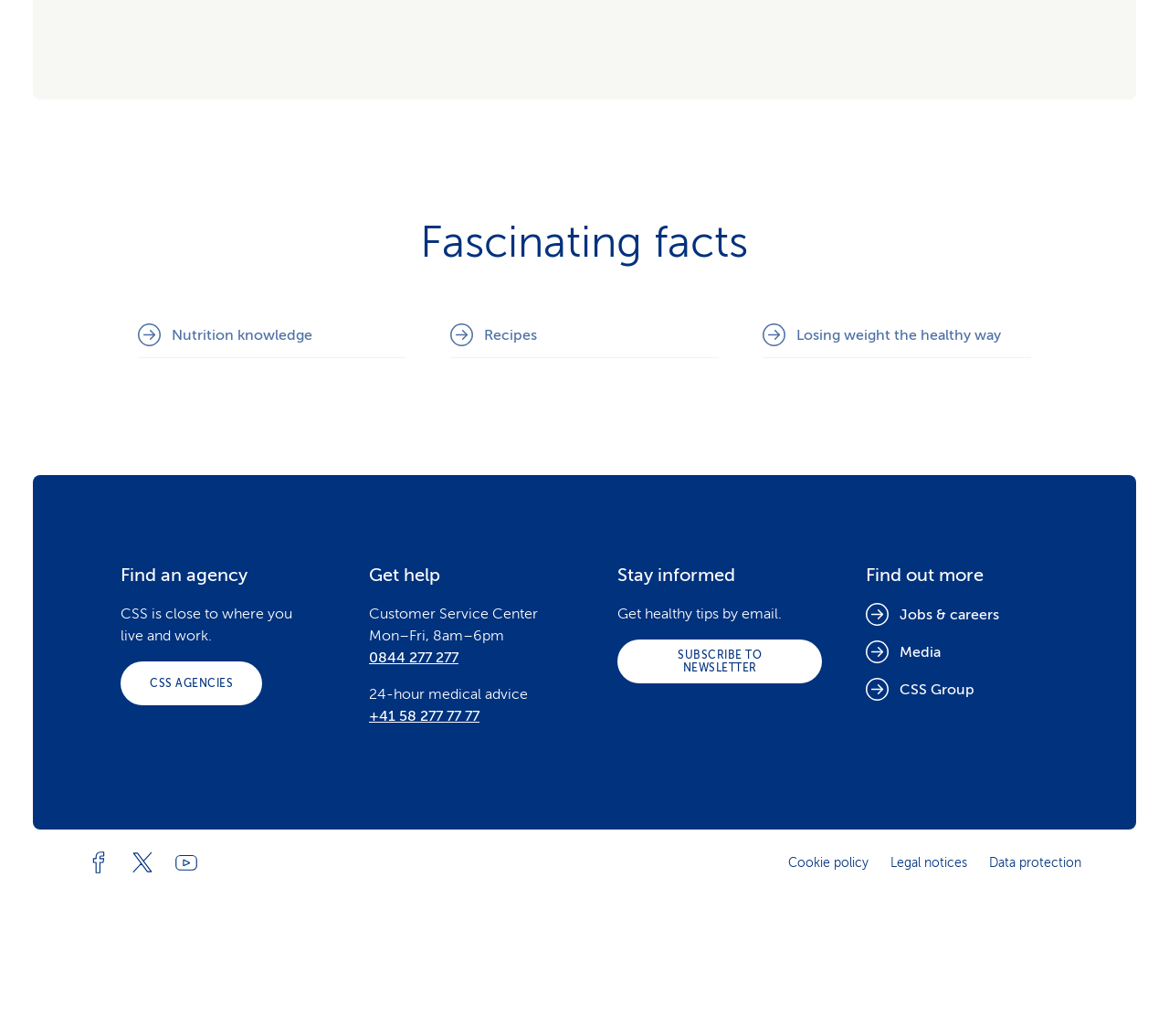Please identify the bounding box coordinates of where to click in order to follow the instruction: "Click on Losing weight the healthy way".

[0.652, 0.302, 0.882, 0.345]